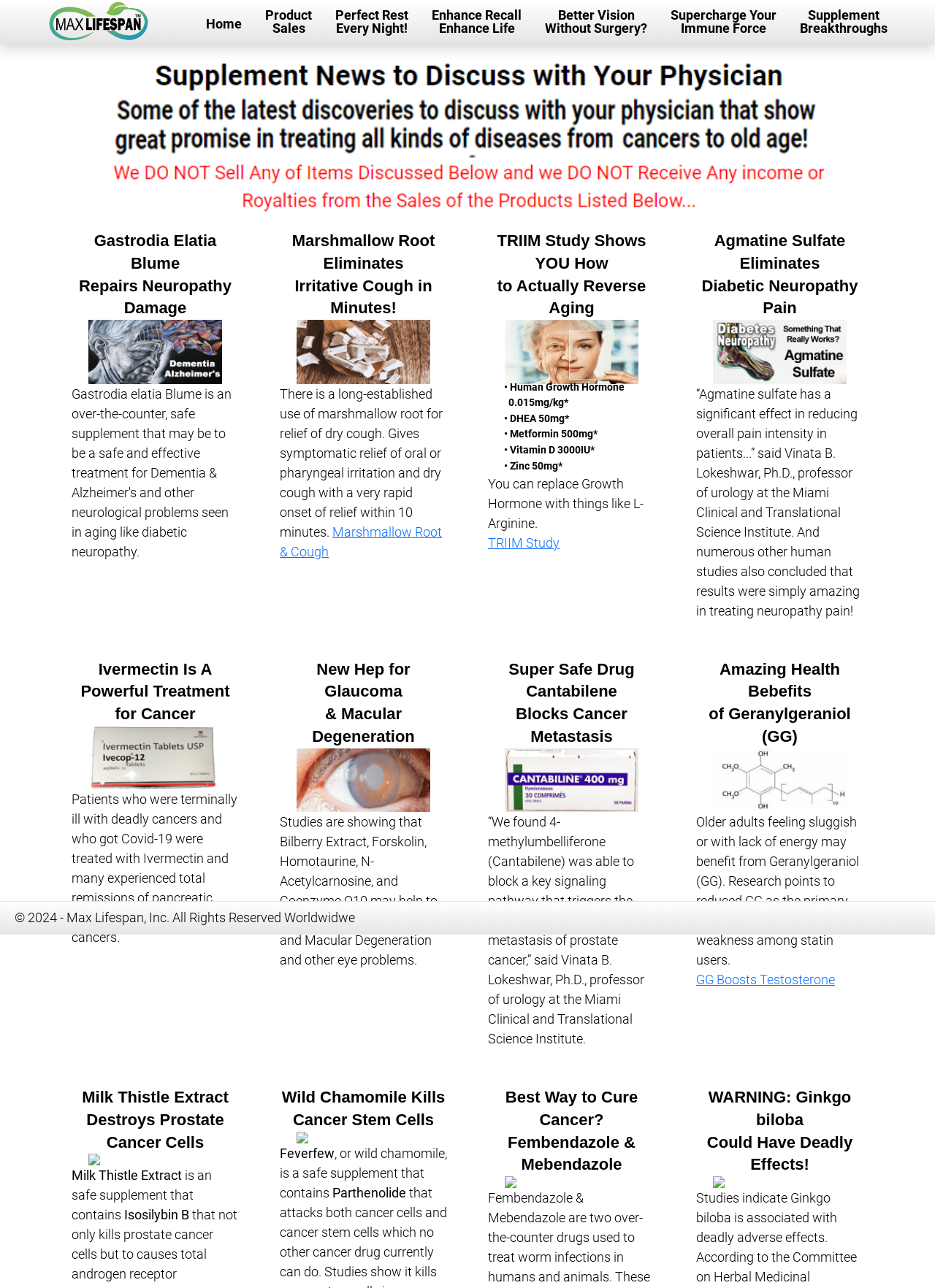Bounding box coordinates are specified in the format (top-left x, top-left y, bottom-right x, bottom-right y). All values are floating point numbers bounded between 0 and 1. Please provide the bounding box coordinate of the region this sentence describes: Marshmallow Root & Cough

[0.299, 0.407, 0.473, 0.434]